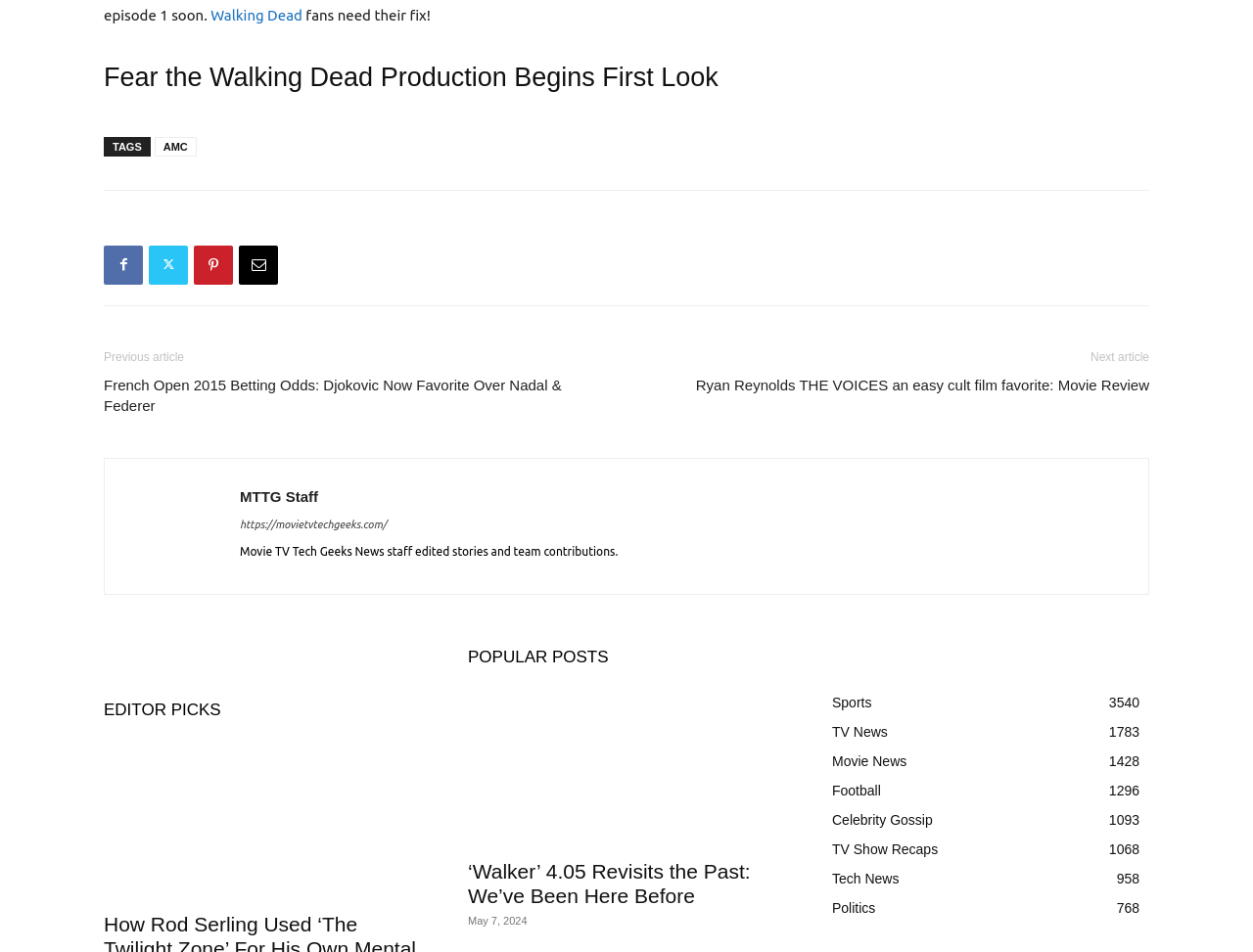Please provide a comprehensive answer to the question below using the information from the image: What is the name of the TV show mentioned in the heading?

I found the heading 'Fear the Walking Dead Production Begins First Look' which mentions the name of the TV show.